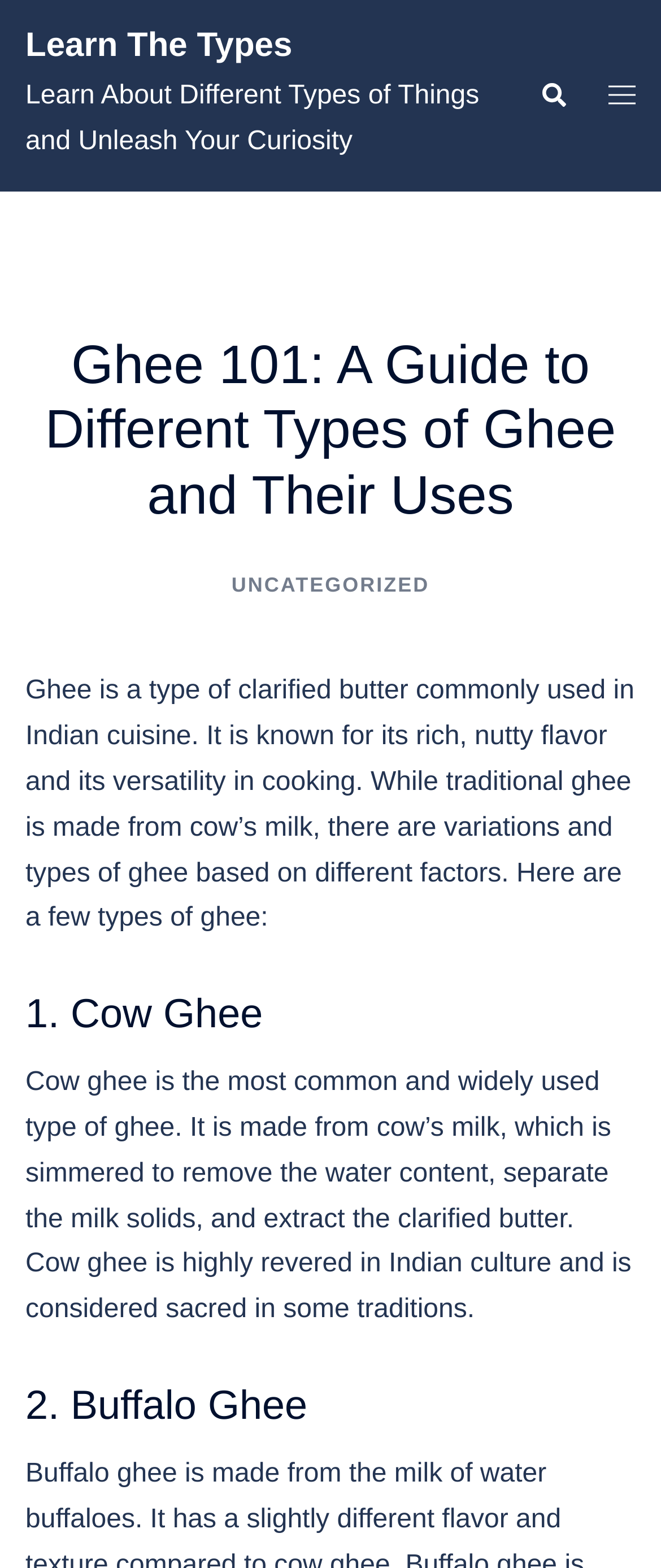Can you give a comprehensive explanation to the question given the content of the image?
How many types of ghee are mentioned on this webpage?

The webpage mentions at least two types of ghee, which are cow ghee and buffalo ghee. These are indicated by the headings '1. Cow Ghee' and '2. Buffalo Ghee'.